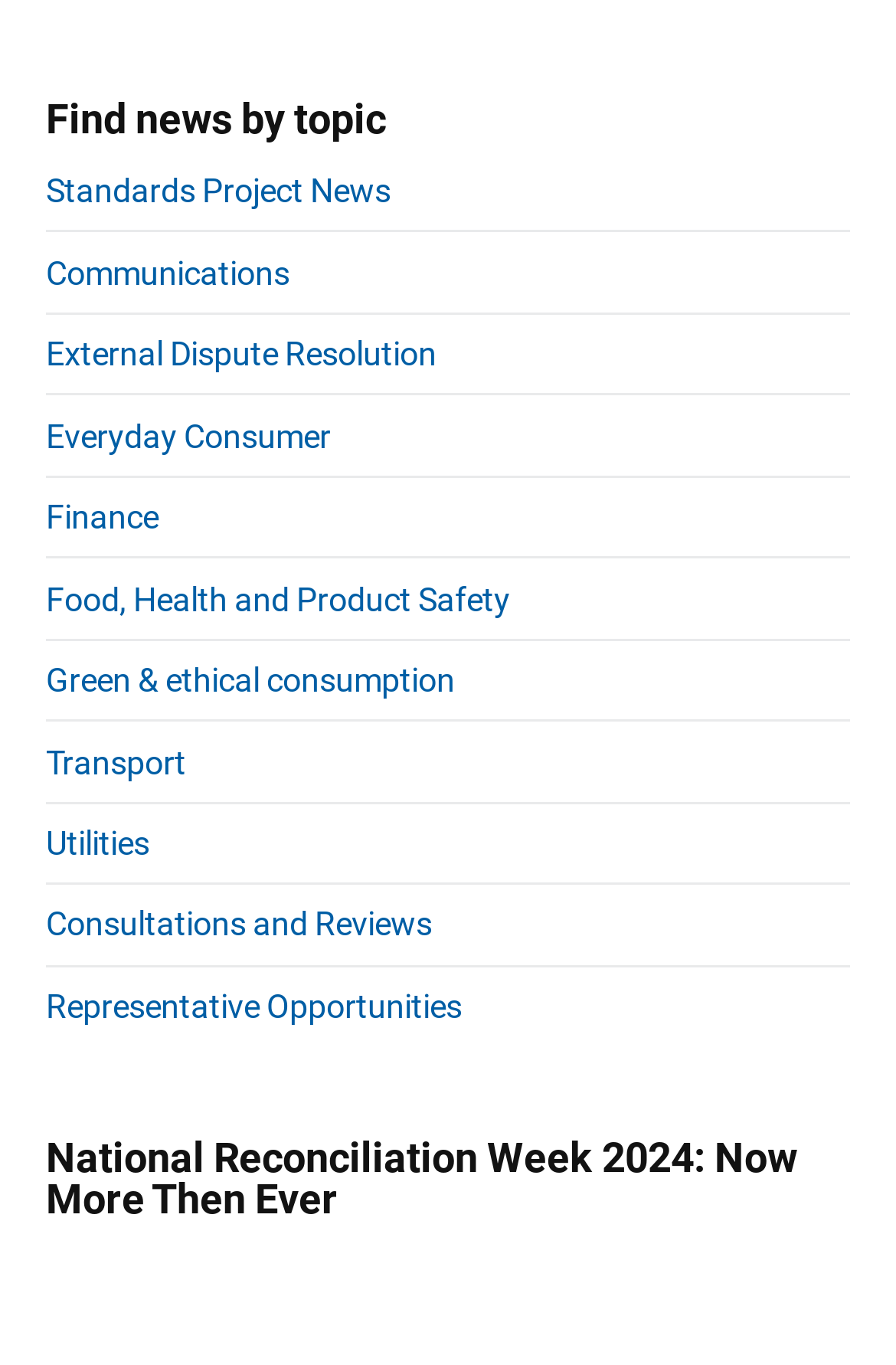What is the description of the Reconciliation Week 2024 web banner?
Refer to the image and give a detailed answer to the question.

I found the answer by looking at the link element with the text 'Reconciliation Week 2024 web banner...' which is located at the bottom of the webpage.